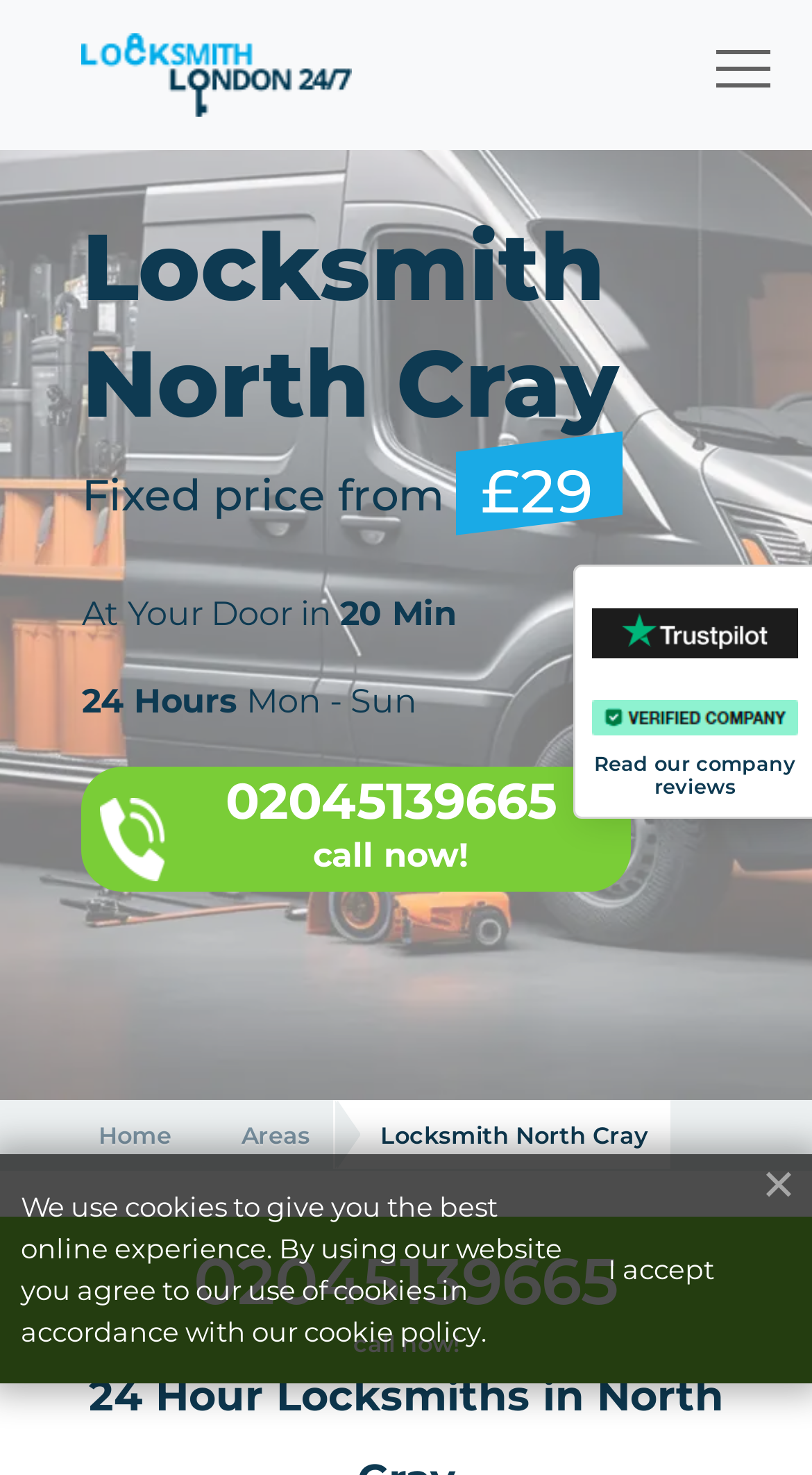With reference to the image, please provide a detailed answer to the following question: What is the name of the locksmith service?

The name of the locksmith service is Locksmith North Cray, which is displayed prominently on the webpage as the main heading and also mentioned in other sections of the page.